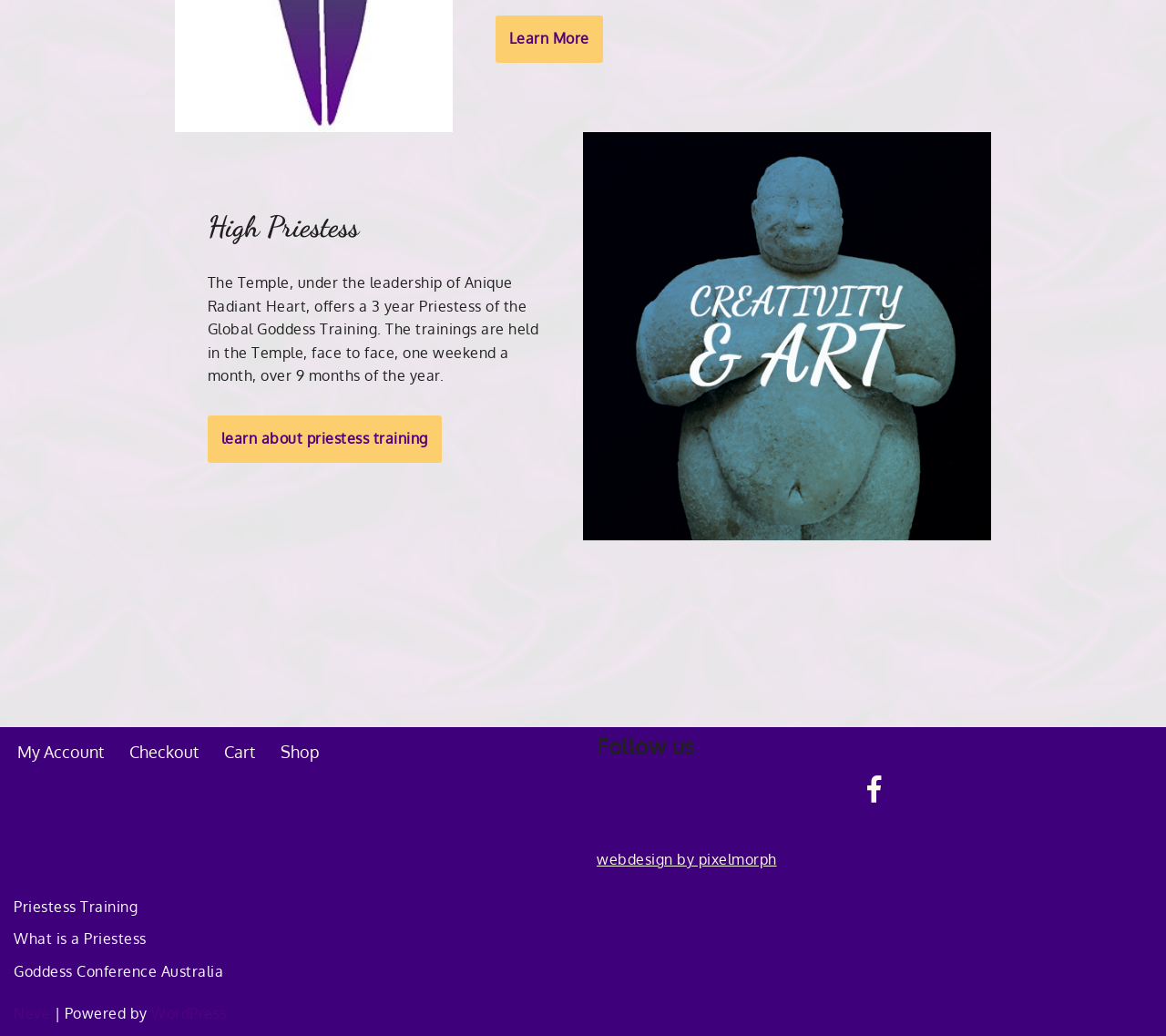Carefully examine the image and provide an in-depth answer to the question: What is the social media platform linked?

The answer can be found by looking at the link element with the OCR text '', which is a Facebook icon. The generic element with the description 'Facebook' is a child of this link element.